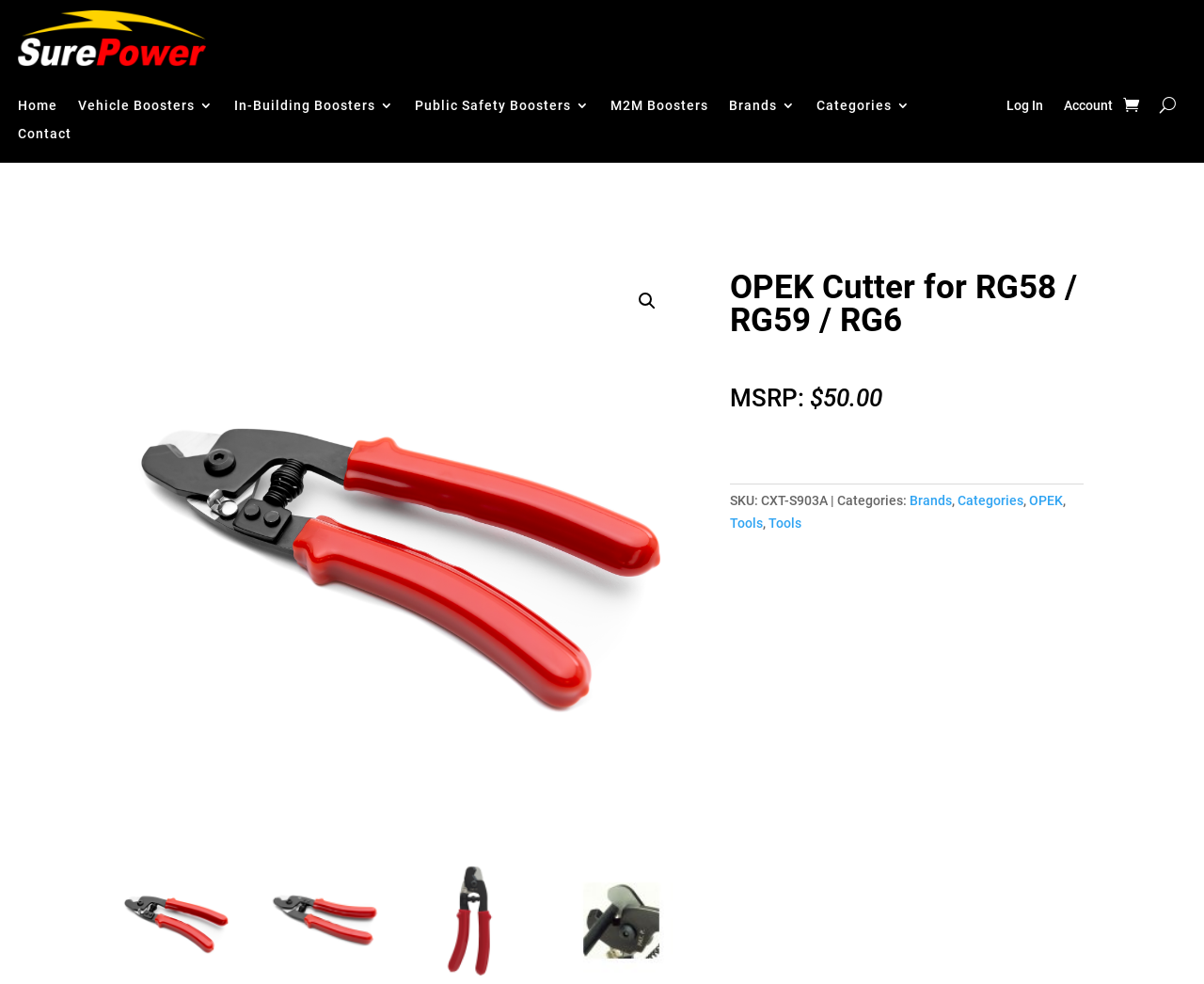Please identify the bounding box coordinates of the element's region that should be clicked to execute the following instruction: "View cart". The bounding box coordinates must be four float numbers between 0 and 1, i.e., [left, top, right, bottom].

None